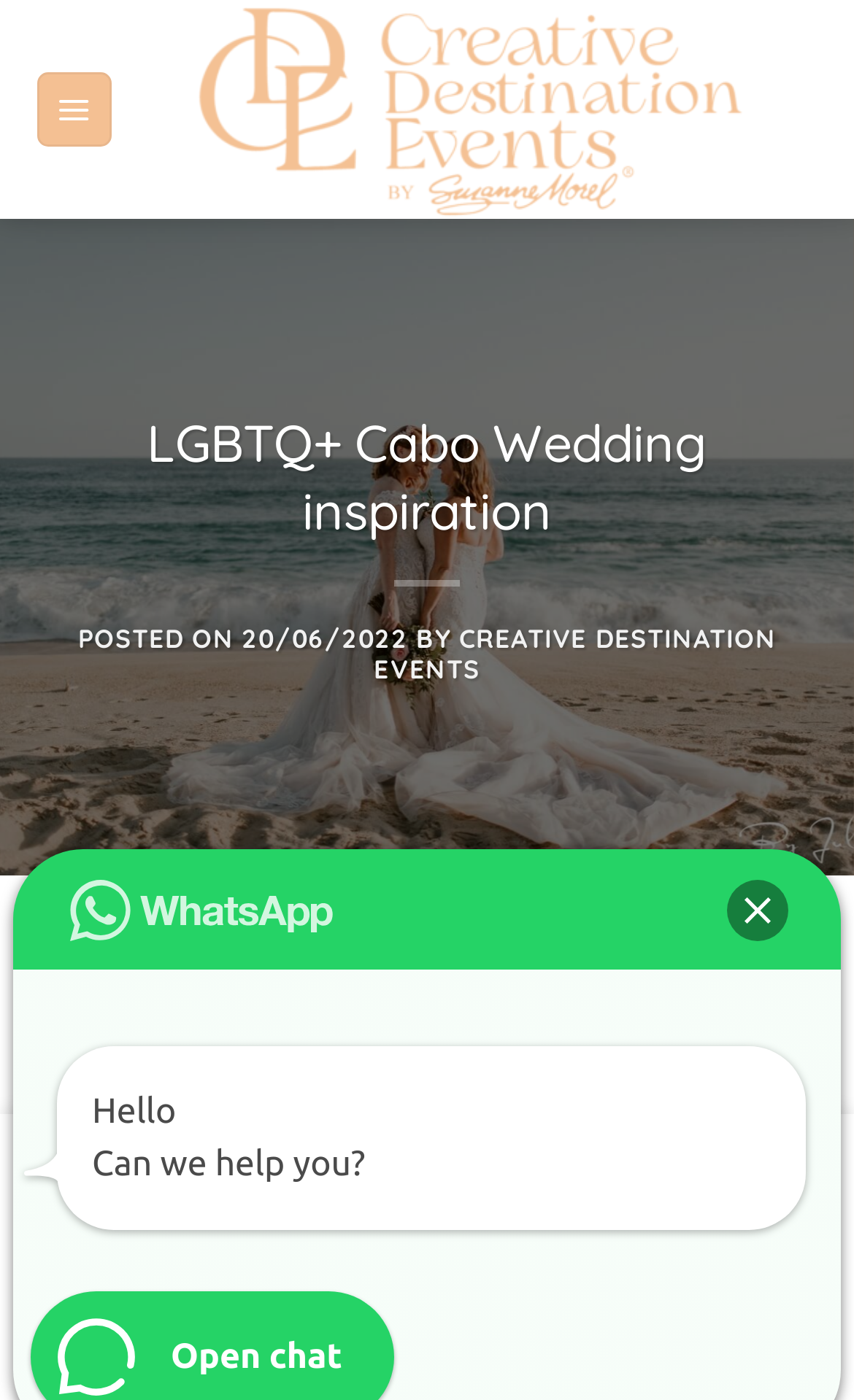What is the icon next to the 'Open chat' button?
Please craft a detailed and exhaustive response to the question.

I found the icon next to the 'Open chat' button by looking at the bottom of the webpage, where it says 'Open chat'. The icon is a WhatsApp icon.